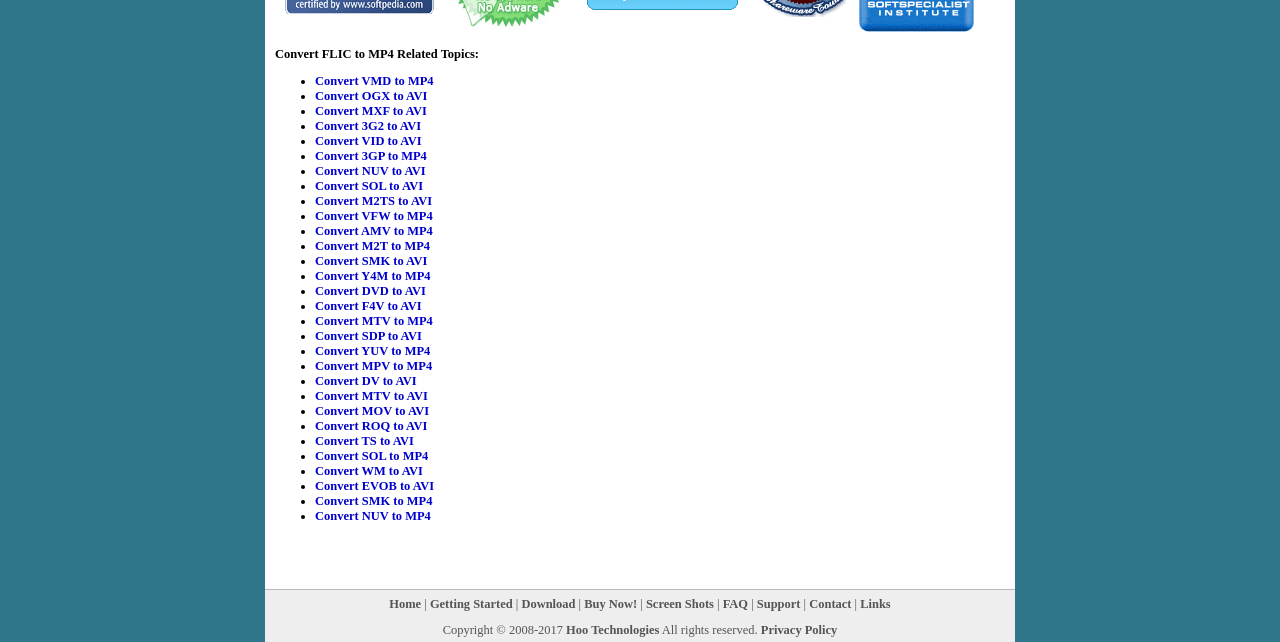Please find the bounding box coordinates for the clickable element needed to perform this instruction: "Click Convert VMD to MP4".

[0.246, 0.115, 0.339, 0.137]